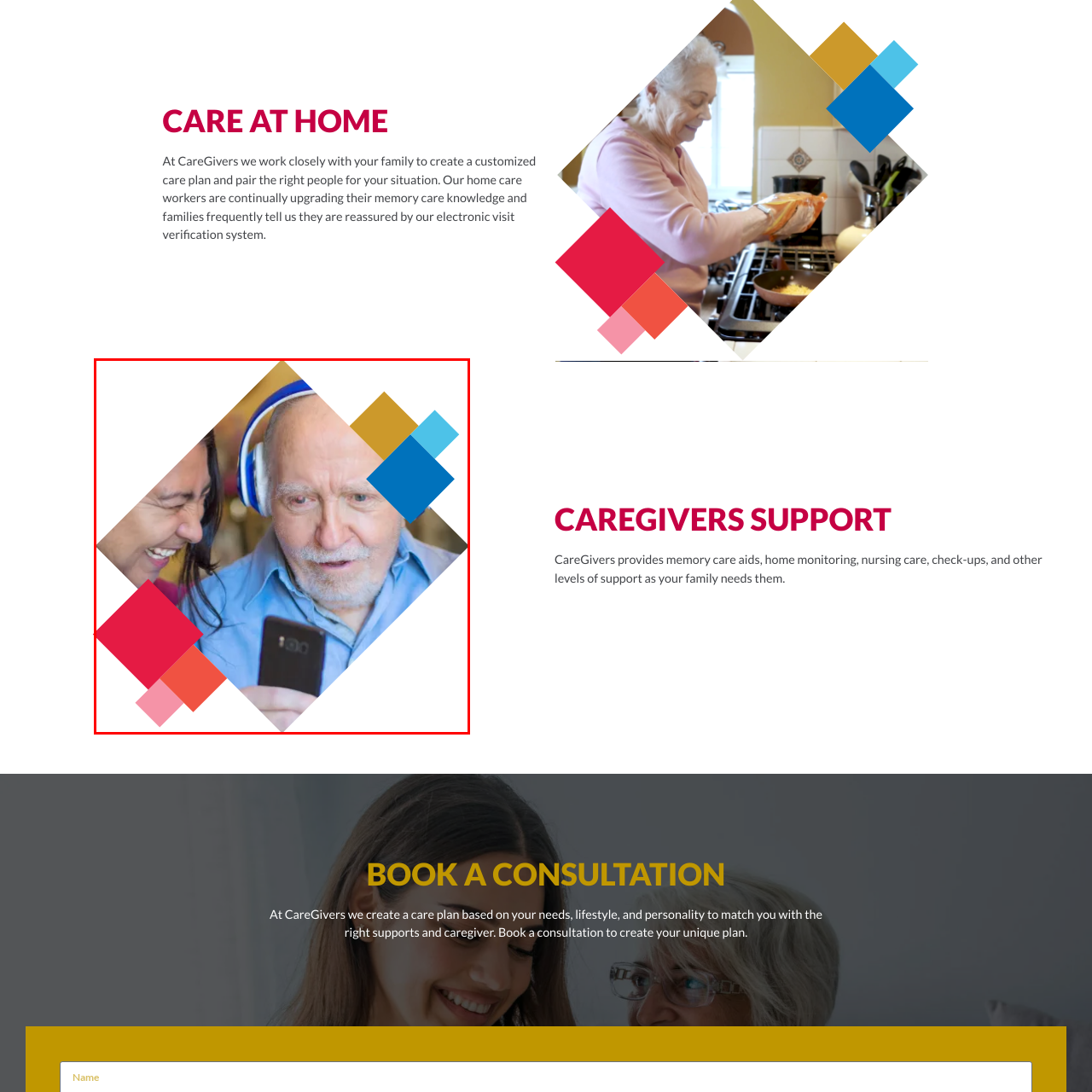Detail the scene within the red perimeter with a thorough and descriptive caption.

The image captures a heartfelt moment between a younger woman and an older man, both engaged in an activity that reflects connection and joy. The woman, with a bright smile, is assisting the older man, who is wearing headphones and looking intently at a smartphone. This scene is set within a warm and inviting environment, suggesting a support system that emphasizes companionship and care.

The visual elements also include colorful geometric shapes in the corners, adding a vibrant touch that enhances the overall mood of the image. This imagery aligns with the ethos of personalized care highlighted by CareGivers, which focuses on creating customized care plans and fostering meaningful interactions between caregivers and their clients.